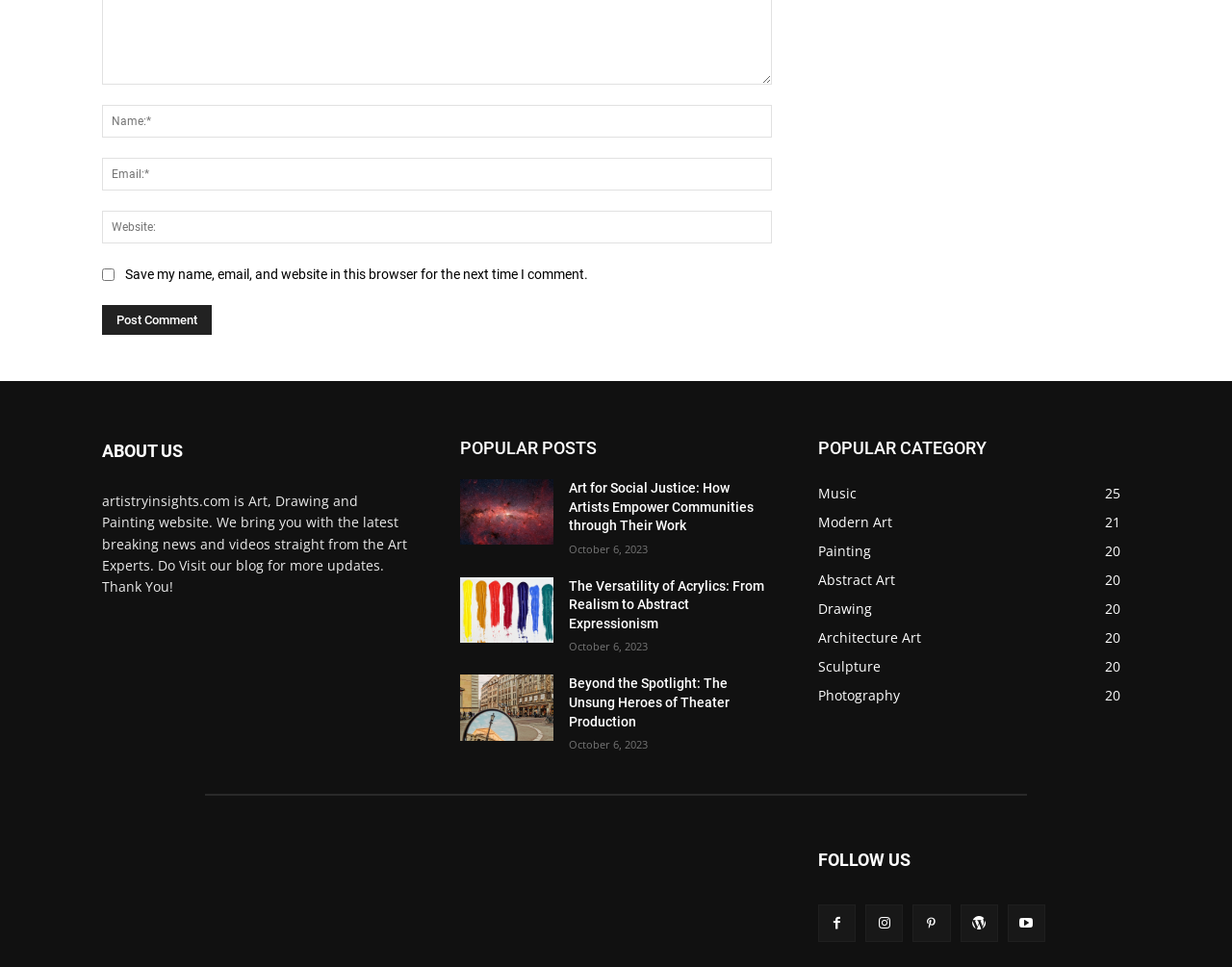What is the category with the most links?
Based on the visual content, answer with a single word or a brief phrase.

Music